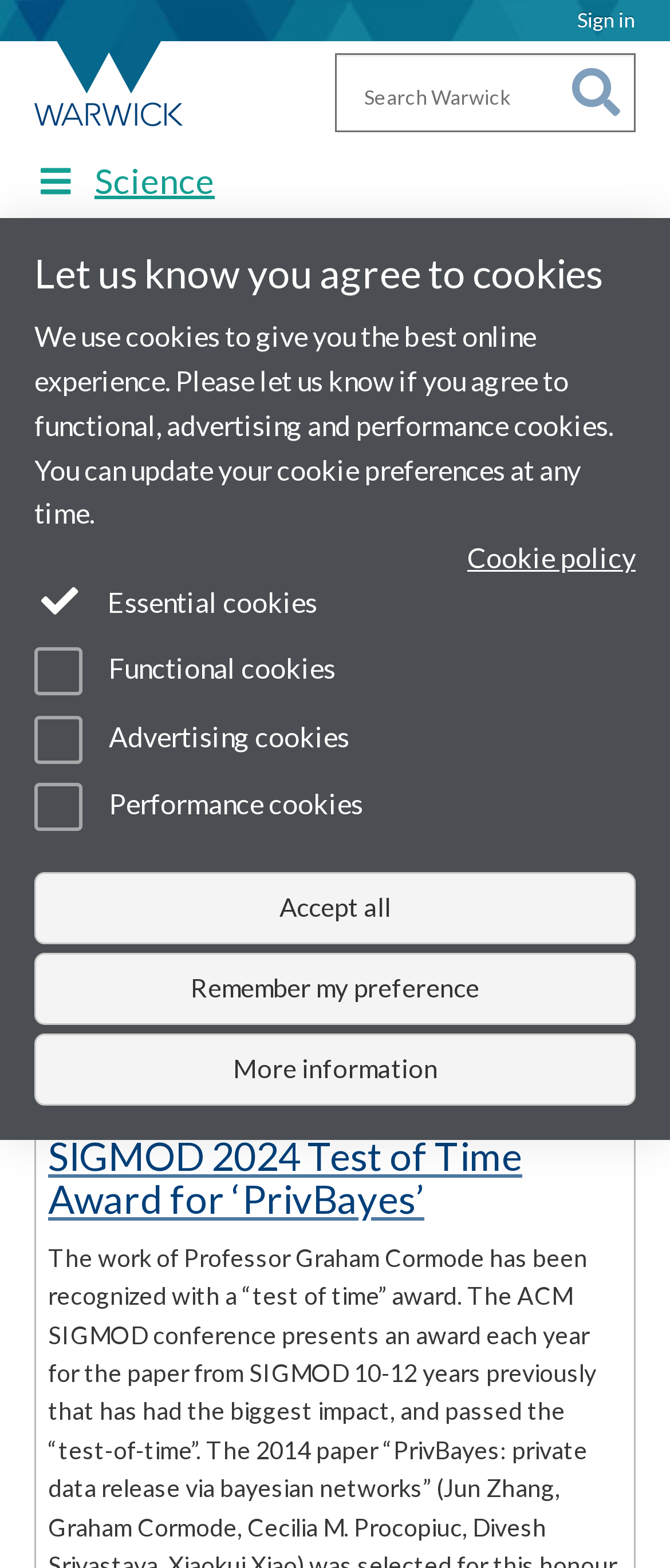By analyzing the image, answer the following question with a detailed response: What is the date of the news article about the ED&I Committee?

I found the answer by looking at the static text element with the text 'Tue 23 Apr 2024, 16:38'. This suggests that the date of the news article is Tue 23 Apr 2024.